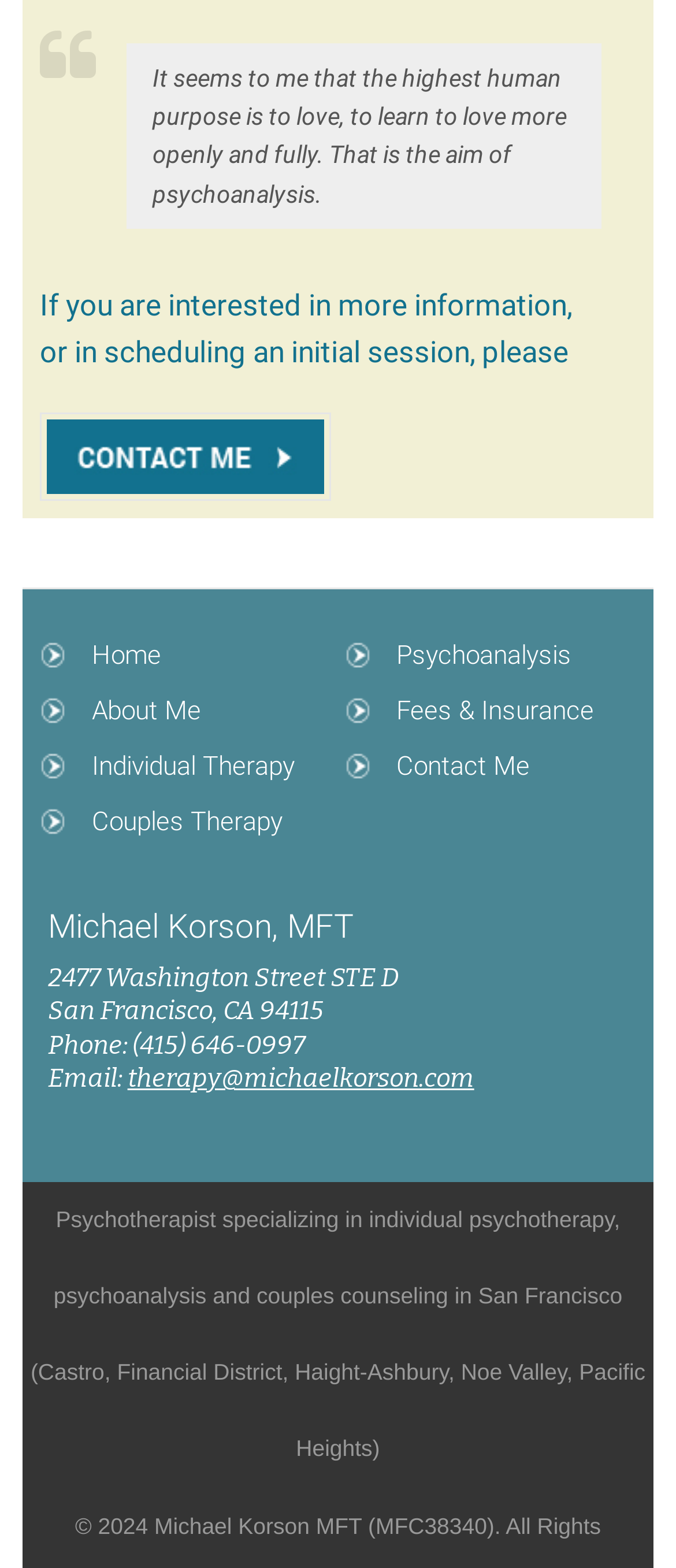Locate the UI element described by therapy@michaelkorson.com and provide its bounding box coordinates. Use the format (top-left x, top-left y, bottom-right x, bottom-right y) with all values as floating point numbers between 0 and 1.

[0.189, 0.678, 0.701, 0.698]